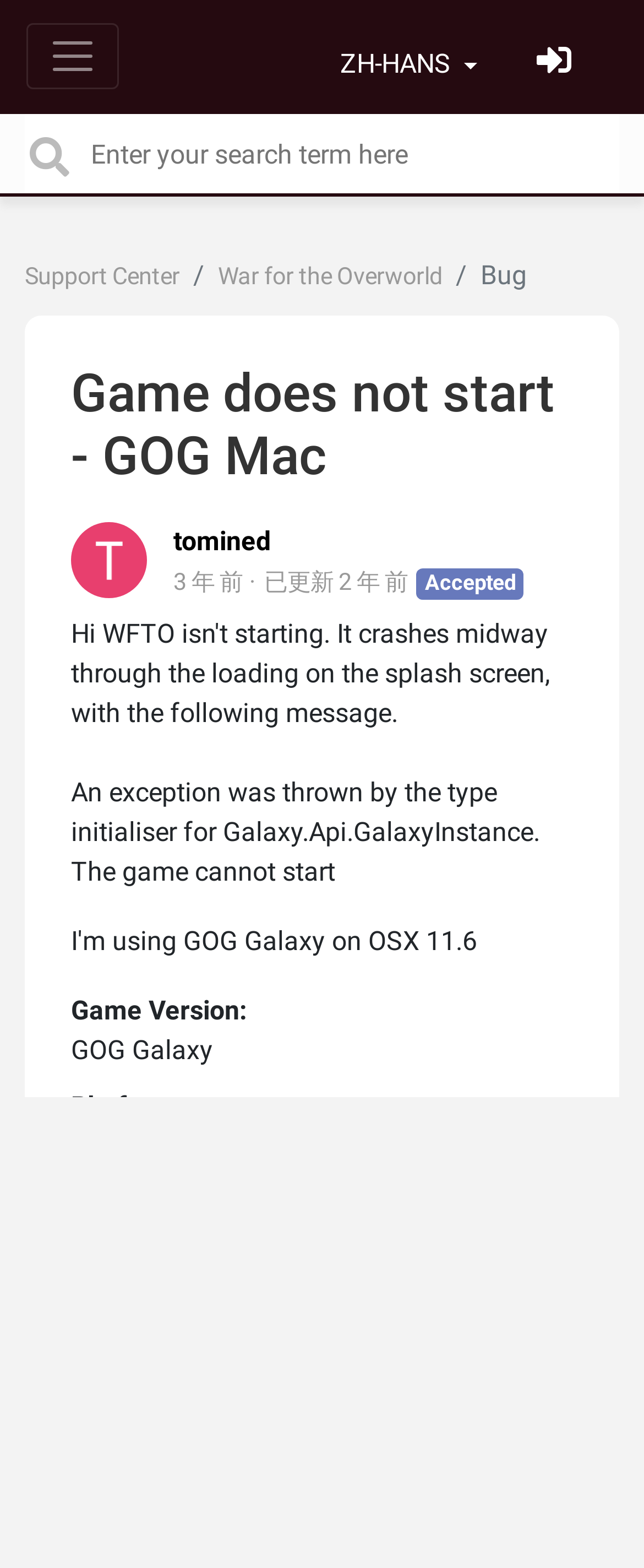Highlight the bounding box coordinates of the element that should be clicked to carry out the following instruction: "Share this post". The coordinates must be given as four float numbers ranging from 0 to 1, i.e., [left, top, right, bottom].

[0.038, 0.881, 0.962, 0.923]